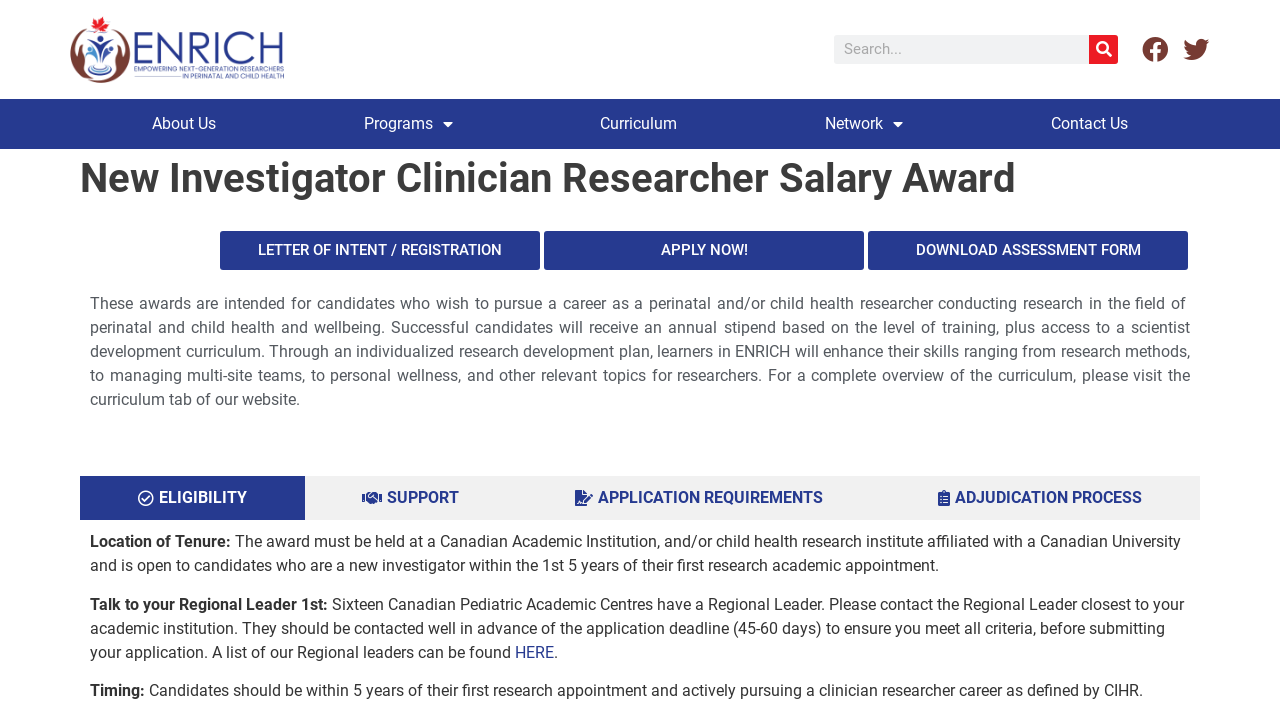Construct a comprehensive caption that outlines the webpage's structure and content.

The webpage is about the New Investigator Clinician Researcher Salary Award provided by ENRICH (Empowering Next-Generation Researchers in Perinatal and Child Health). At the top left, there is a logo with a link to the ENRICH homepage, accompanied by a search bar with a search button to the right. On the top right, there are social media links to Facebook and Twitter.

Below the top section, there is a navigation menu with links to "About Us", "Programs", "Curriculum", "Network", and "Contact Us". The "Programs" and "Network" links have dropdown menus.

The main content of the page is divided into sections. The first section has a heading "New Investigator Clinician Researcher Salary Award" and provides an introduction to the award, explaining its purpose and benefits. Below this, there are three links: "LETTER OF INTENT / REGISTRATION", "APPLY NOW!", and "DOWNLOAD ASSESSMENT FORM".

The next section has a block of text describing the award's curriculum, which includes research methods, team management, personal wellness, and other relevant topics. Below this, there are four tabs: "ELIGIBILITY", "SUPPORT", "APPLICATION REQUIREMENTS", and "ADJUDICATION PROCESS". The "ELIGIBILITY" tab is expanded by default, and it contains information about the location of tenure, including the requirement that the award must be held at a Canadian Academic Institution or child health research institute affiliated with a Canadian University. There are also details about contacting Regional Leaders and the application deadline.